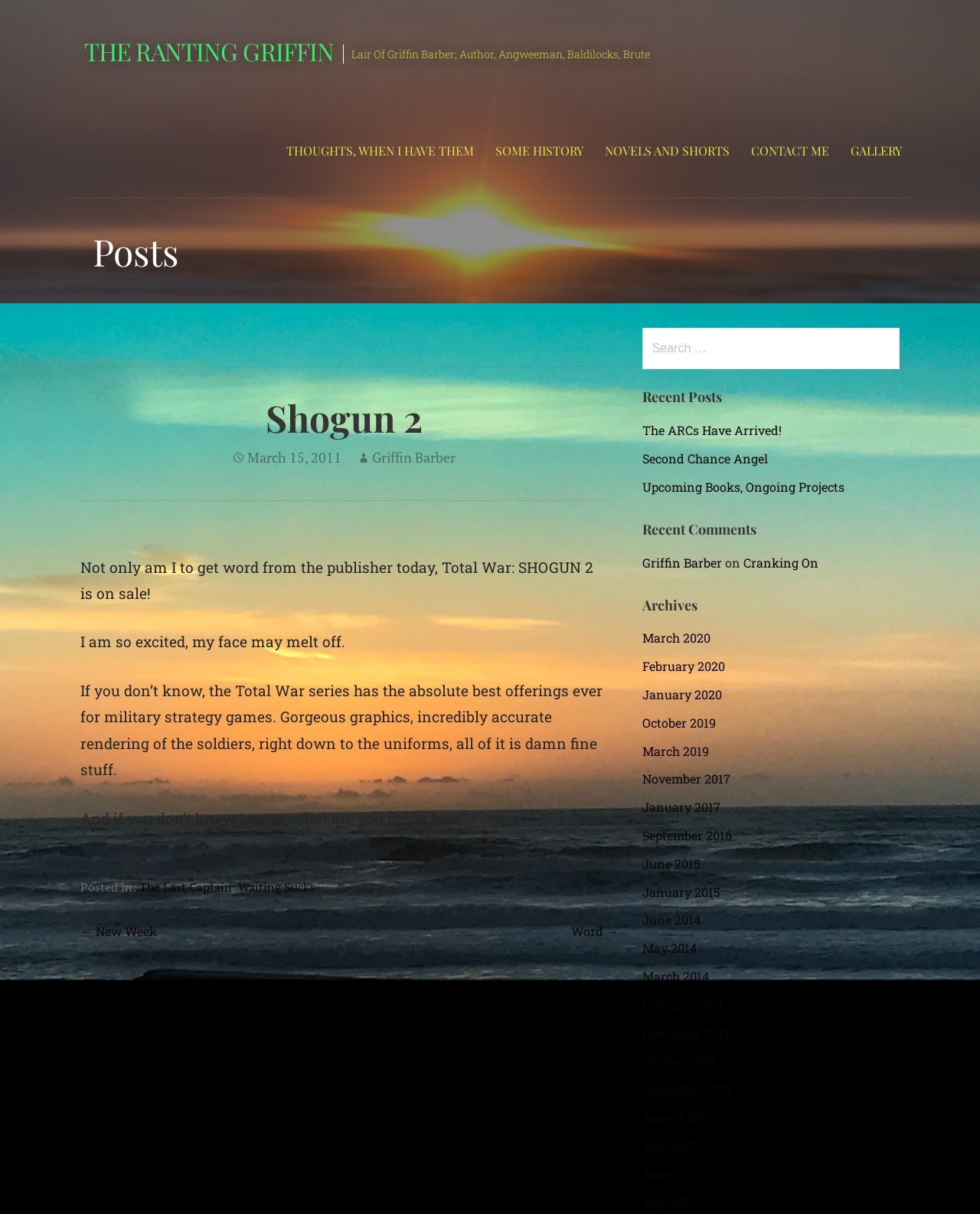Given the content of the image, can you provide a detailed answer to the question?
How many months are listed in the 'Archives' section?

The 'Archives' section contains 17 months, ranging from March 2011 to June 2015, and then from November 2013 to June 2014, and so on.